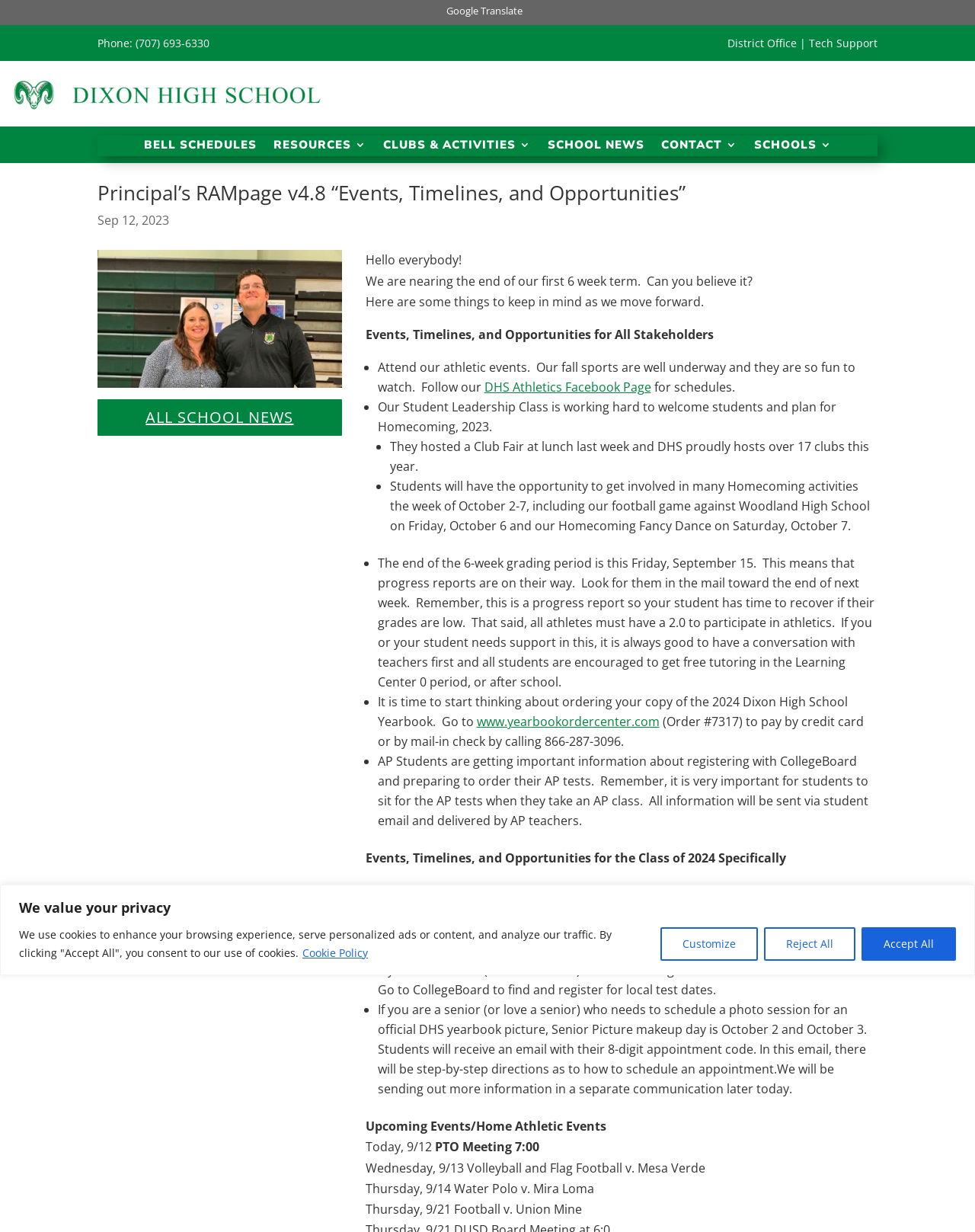Summarize the webpage in an elaborate manner.

This webpage appears to be the principal's blog or newsletter for Dixon High School. At the top, there is a cookie policy notification with buttons to customize, reject, or accept all cookies. Below this, there are links to skip to content, Google Translate, and phone numbers for the district office and tech support.

The main content of the page is divided into sections. The first section has a heading "Principal's RAMpage v4.8 “Events, Timelines, and Opportunities”" and displays the date "Sep 12, 2023". Below this, there is an image of two teachers, followed by a button to view all school news.

The next section is a message from the principal, welcoming everyone and discussing the upcoming end of the 6-week grading period. The principal reminds students and parents that progress reports will be sent out soon and encourages students to get involved in various activities, such as athletic events and clubs.

The following sections are lists of events, timelines, and opportunities for all stakeholders, including students, athletes, and seniors. These lists include reminders about upcoming events, such as homecoming, college applications, and SAT/ACT exams. There are also links to relevant websites, such as the DHS Athletics Facebook page and the yearbook order center.

At the bottom of the page, there is a section titled "Upcoming Events/Home Athletic Events", which lists specific events and games taking place in the coming days, including a PTO meeting, volleyball and flag football games, and water polo matches.